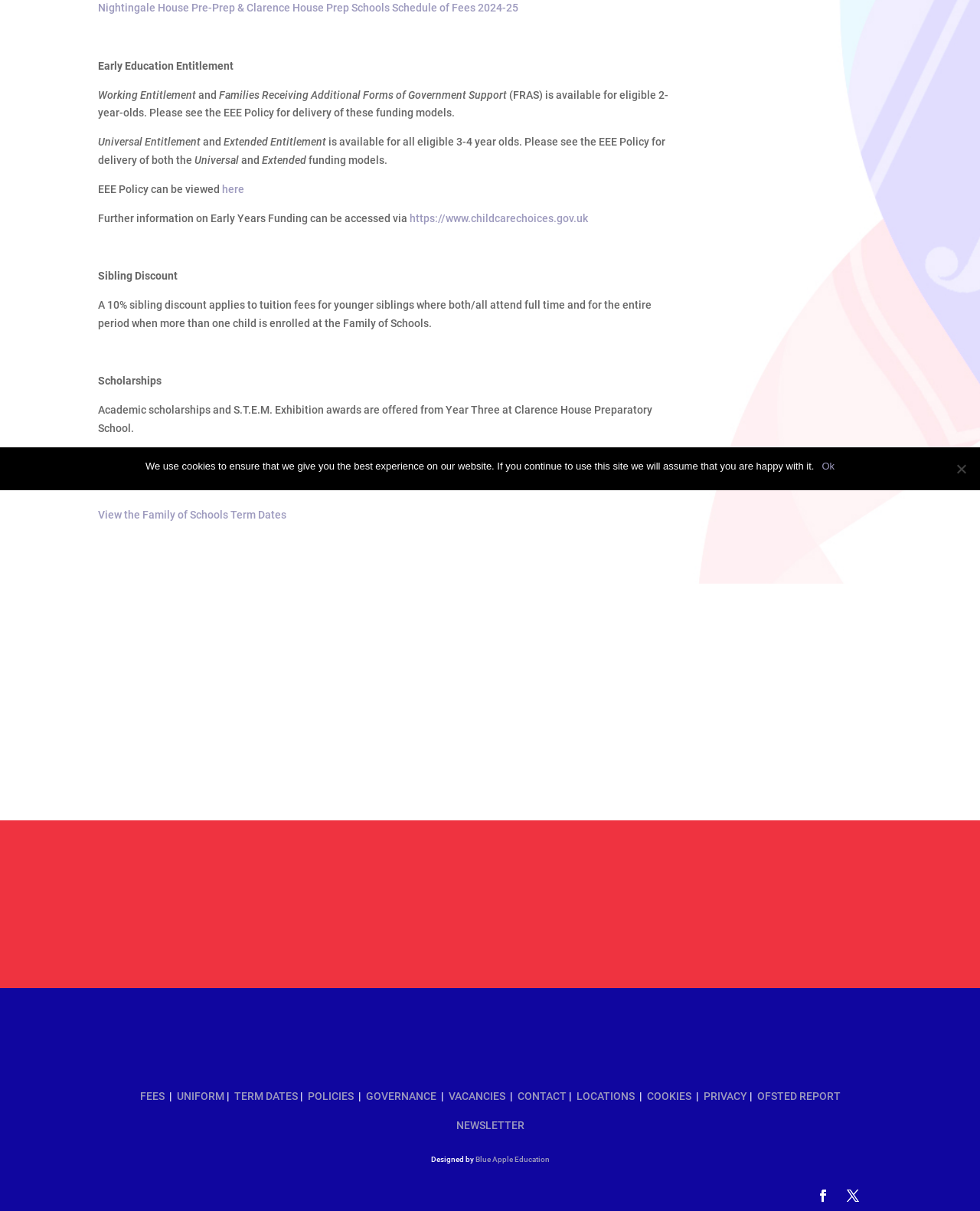Given the description of the UI element: "www.africanwomenimpactuk.org", predict the bounding box coordinates in the form of [left, top, right, bottom], with each value being a float between 0 and 1.

None